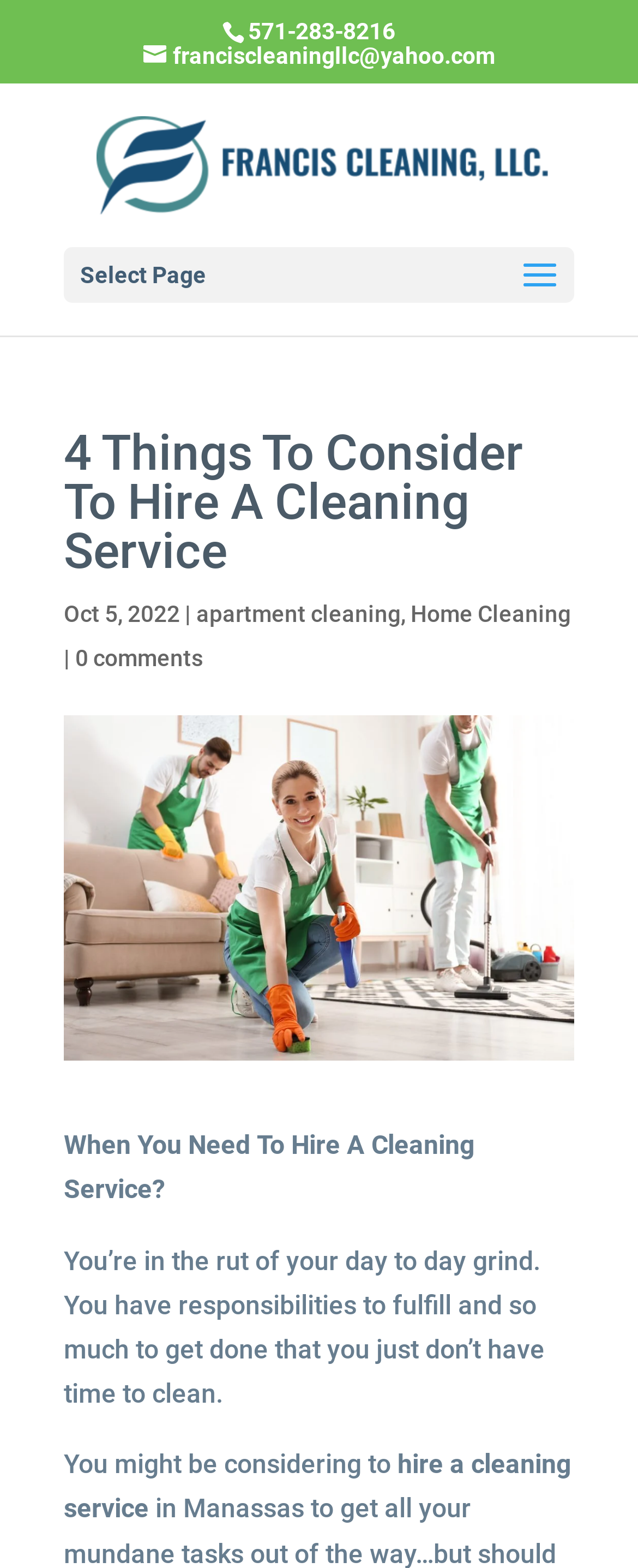Bounding box coordinates are to be given in the format (top-left x, top-left y, bottom-right x, bottom-right y). All values must be floating point numbers between 0 and 1. Provide the bounding box coordinate for the UI element described as: alt="Francis Cleaning LLC"

[0.152, 0.094, 0.858, 0.114]